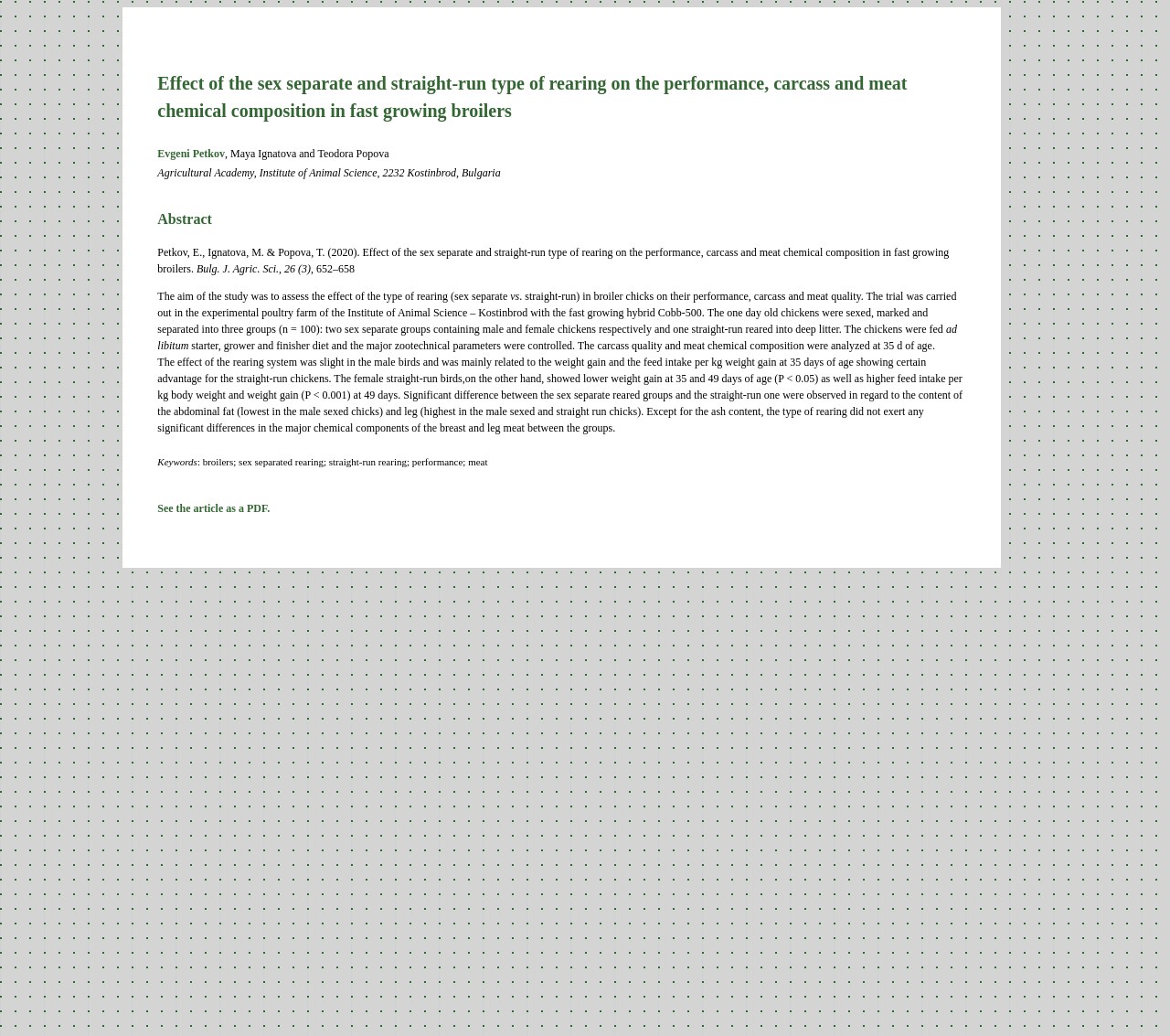Who are the authors of the research paper?
Provide a one-word or short-phrase answer based on the image.

Evgeni Petkov, Maya Ignatova and Teodora Popova